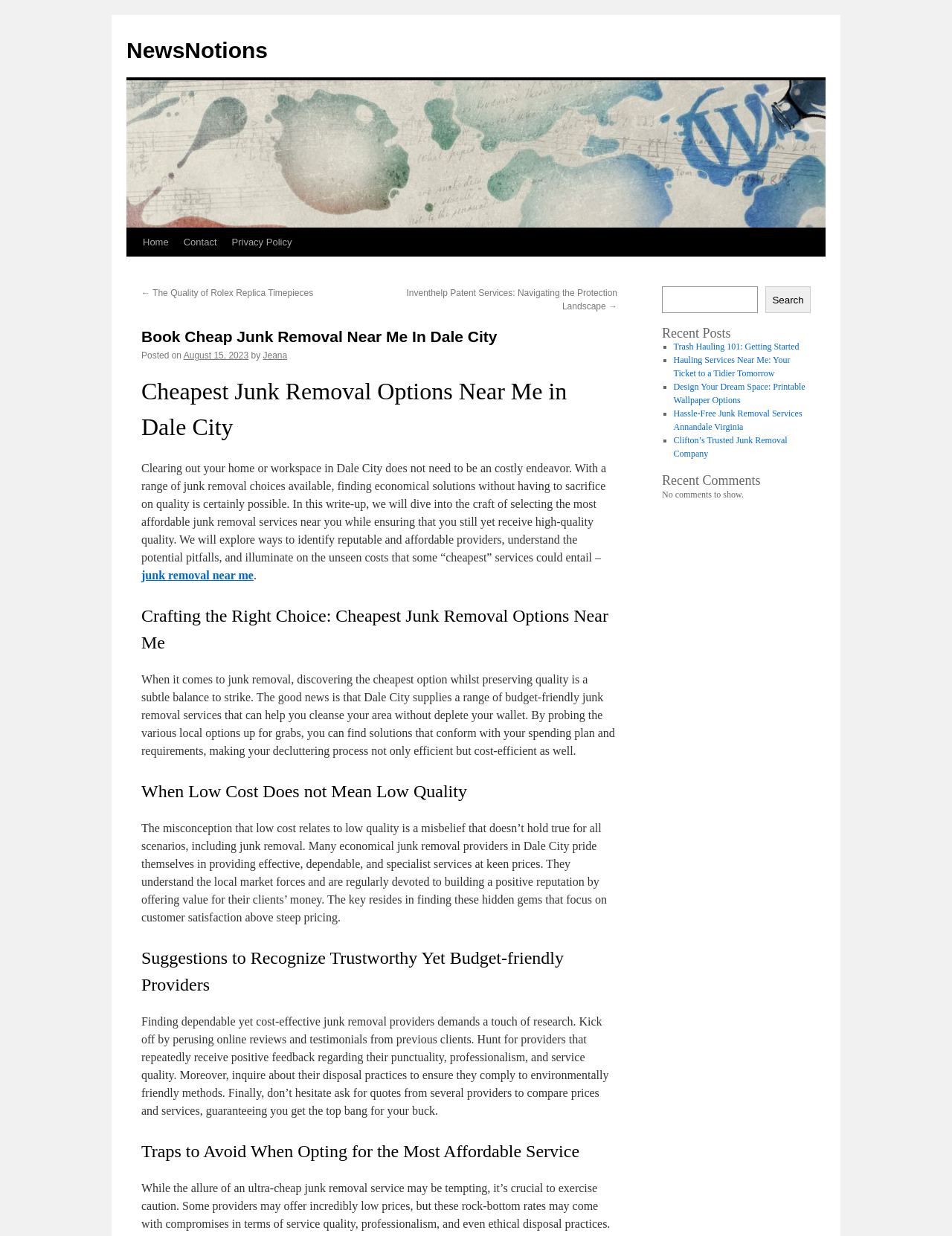Please extract the title of the webpage.

Book Cheap Junk Removal Near Me In Dale City